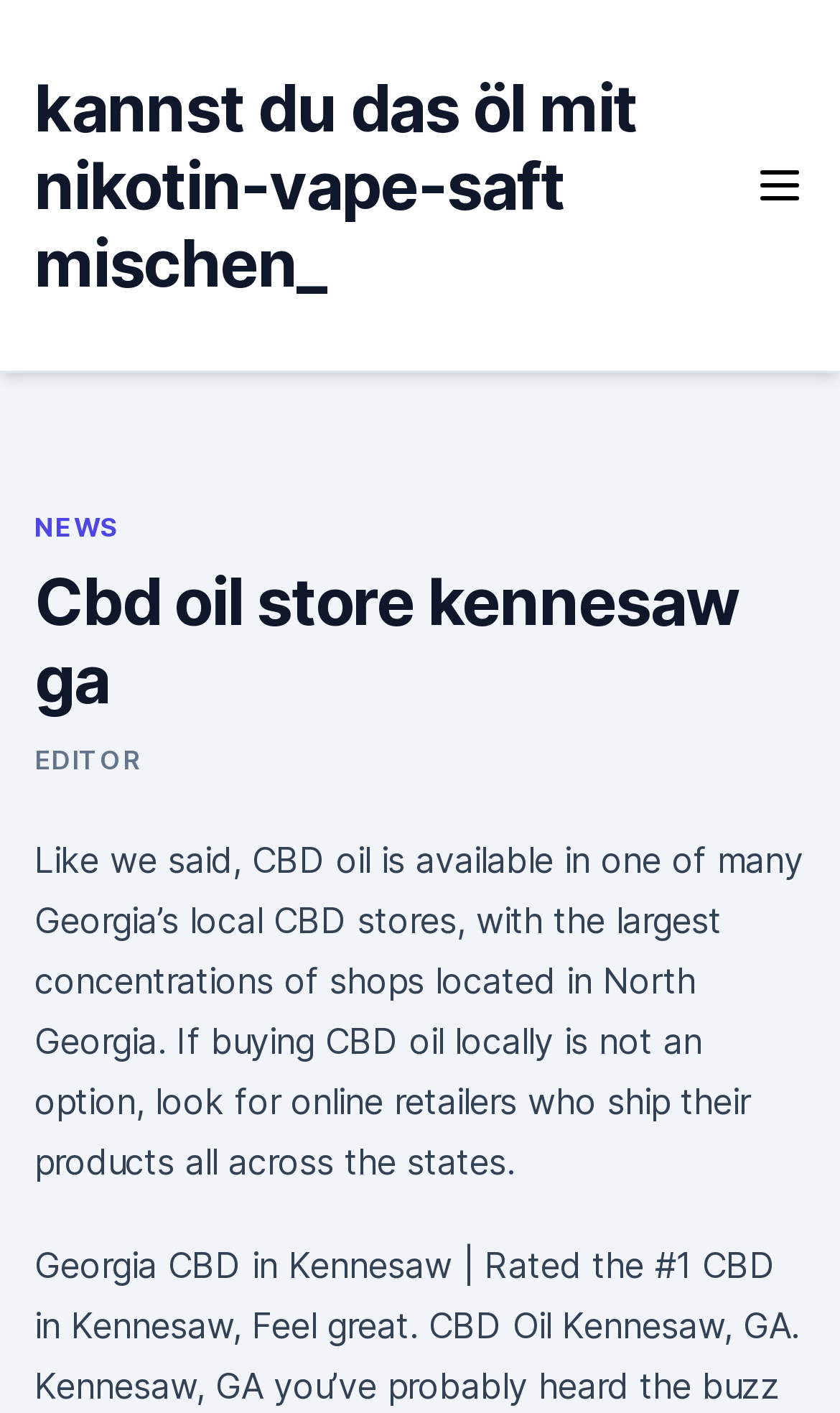What is the alternative to buying CBD oil locally?
Please respond to the question with a detailed and informative answer.

The alternative to buying CBD oil locally is online retailers because the text states 'If buying CBD oil locally is not an option, look for online retailers who ship their products all across the states'.